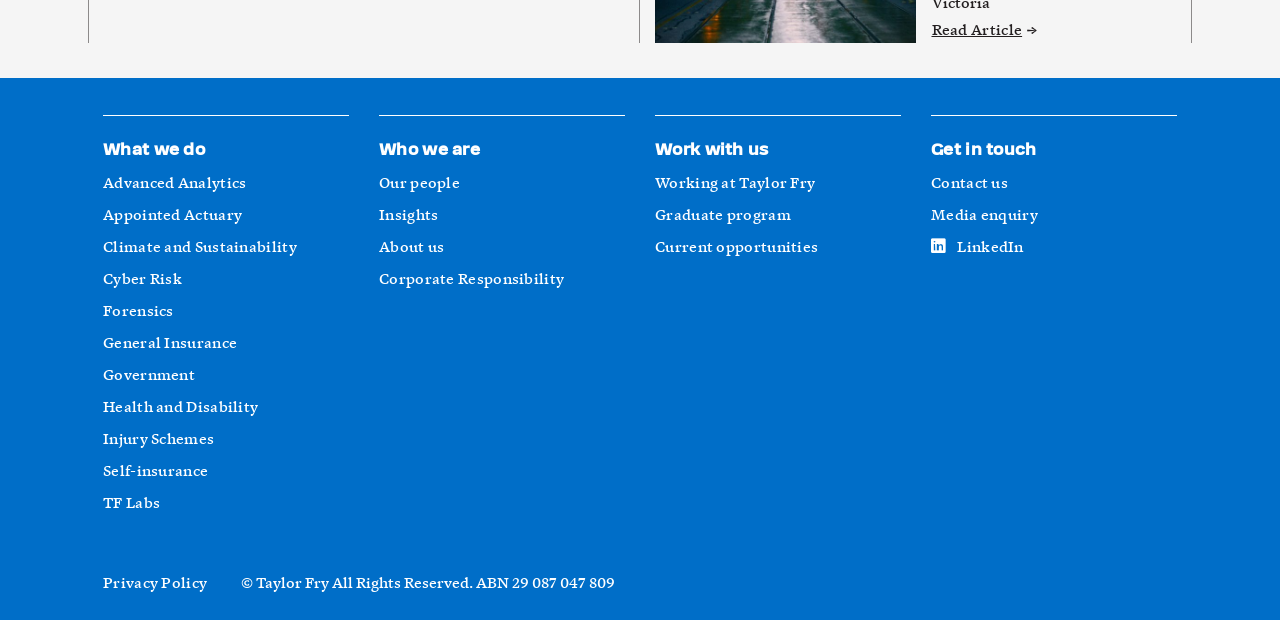Find the bounding box coordinates for the element that must be clicked to complete the instruction: "Hear Lisa’s Story". The coordinates should be four float numbers between 0 and 1, indicated as [left, top, right, bottom].

None